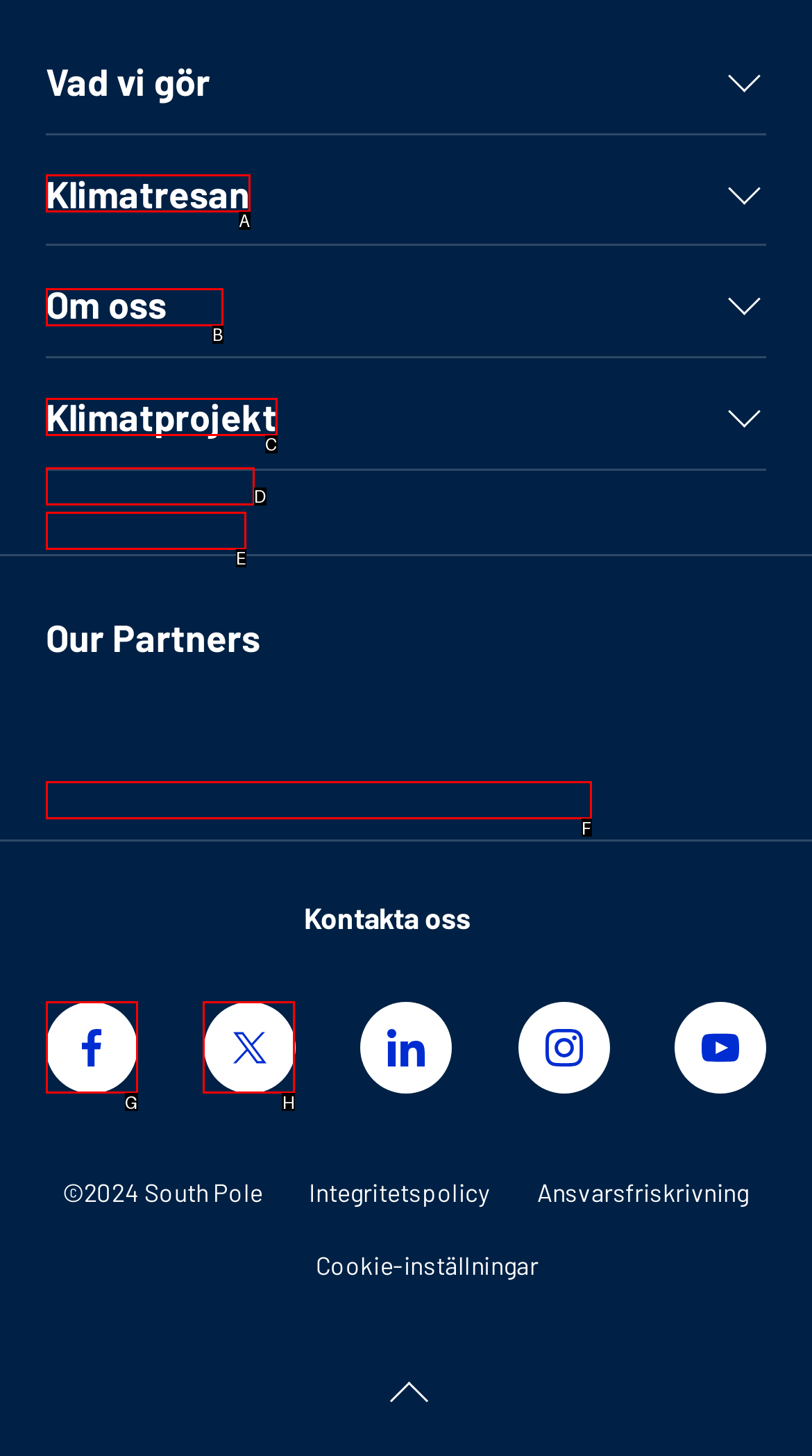From the options shown, which one fits the description: Klimatresan? Respond with the appropriate letter.

A